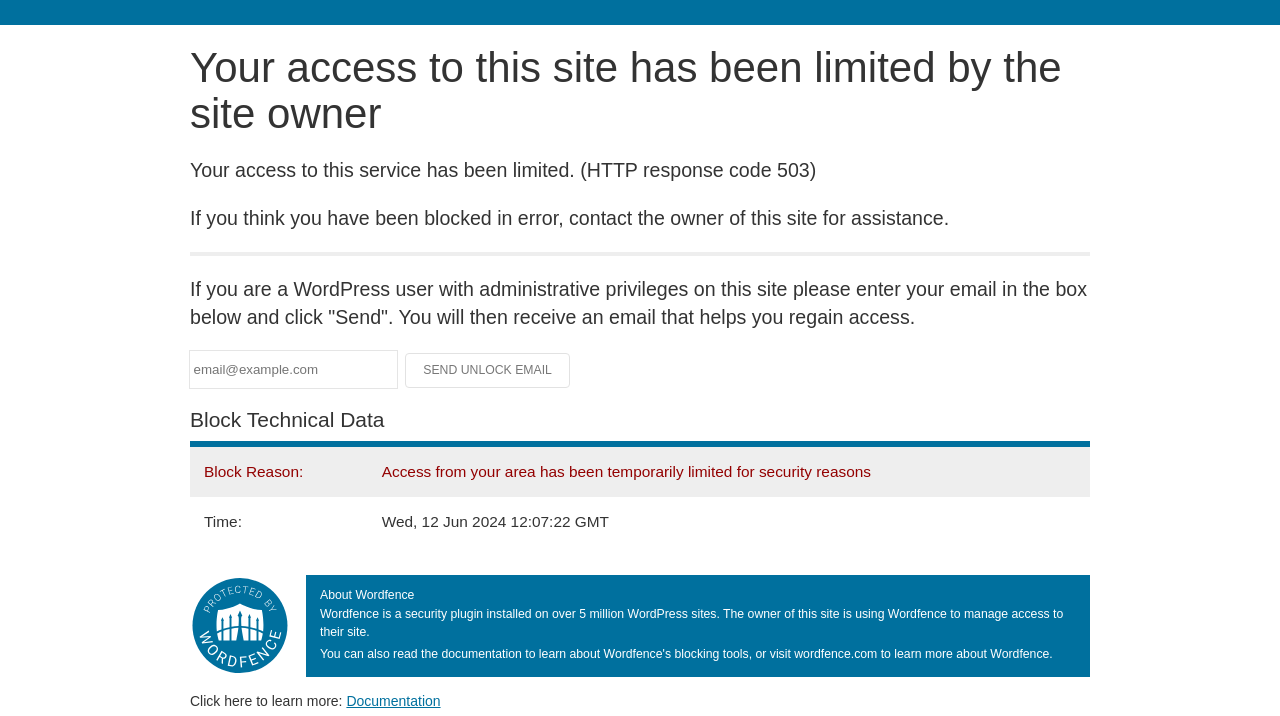What is the format of the time displayed in the table?
Based on the image, give a one-word or short phrase answer.

GMT format